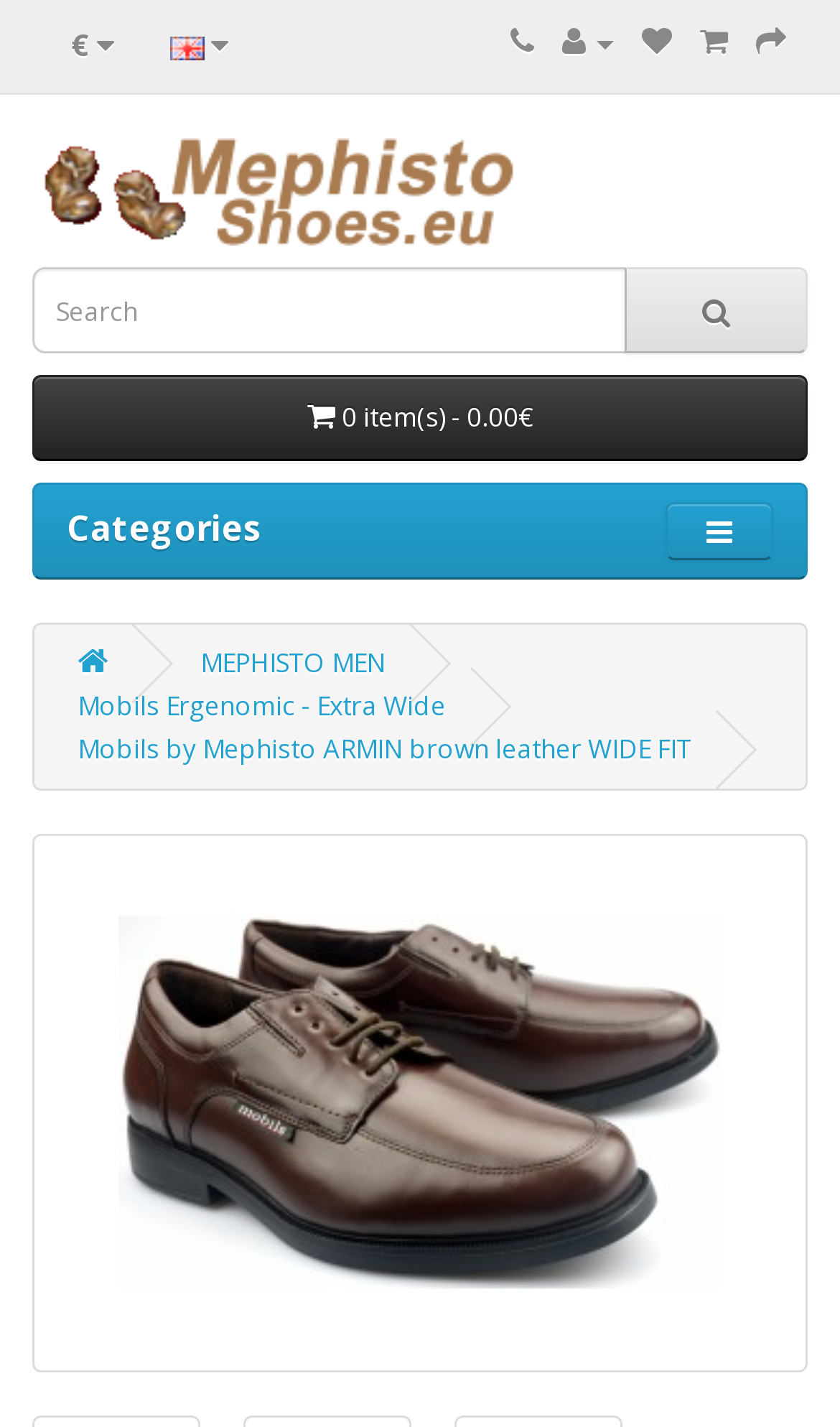Identify the bounding box coordinates of the area you need to click to perform the following instruction: "Search for products".

[0.038, 0.187, 0.746, 0.248]